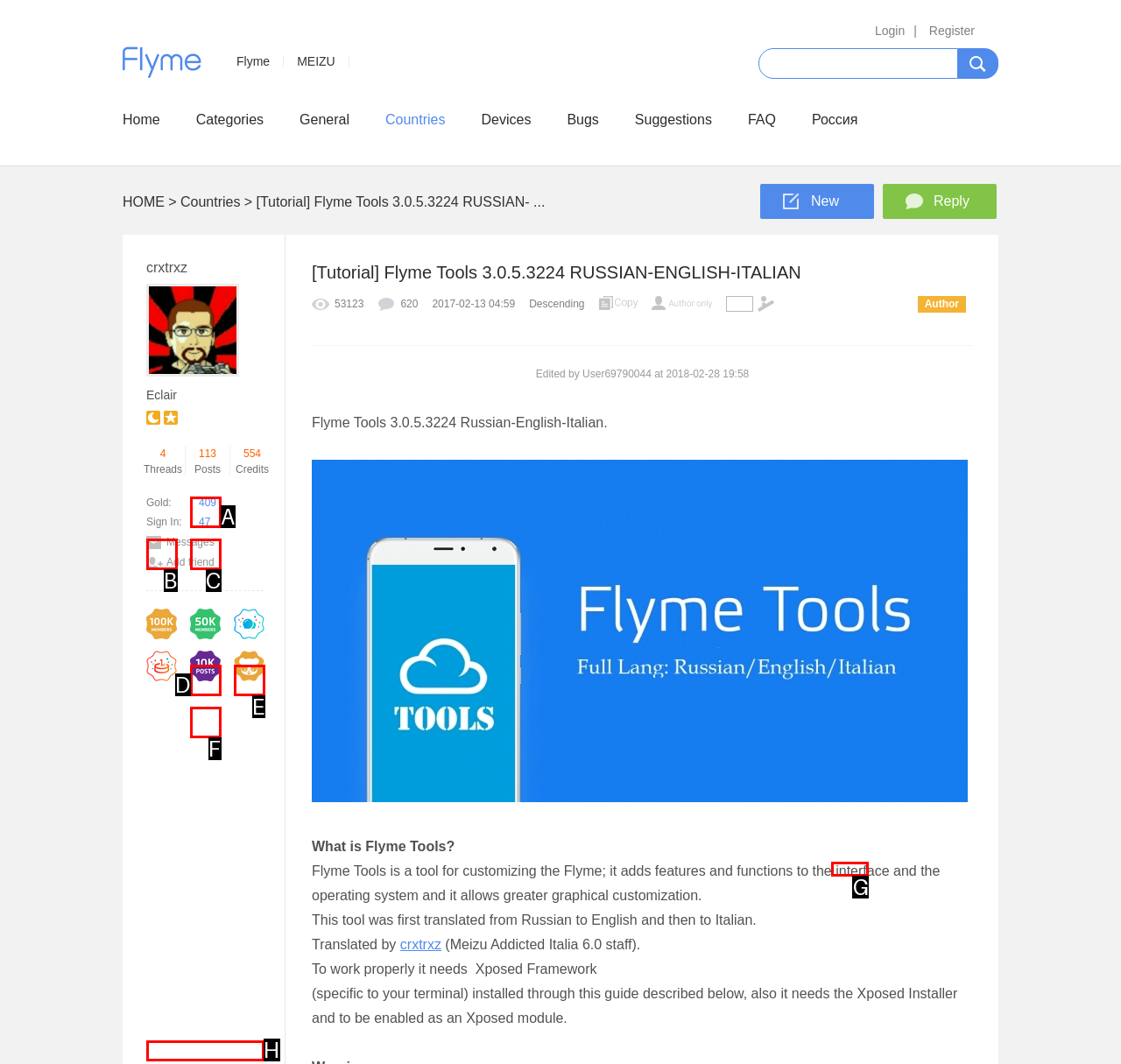Select the letter that corresponds to the UI element described as: alt="Debate Master"
Answer by providing the letter from the given choices.

D